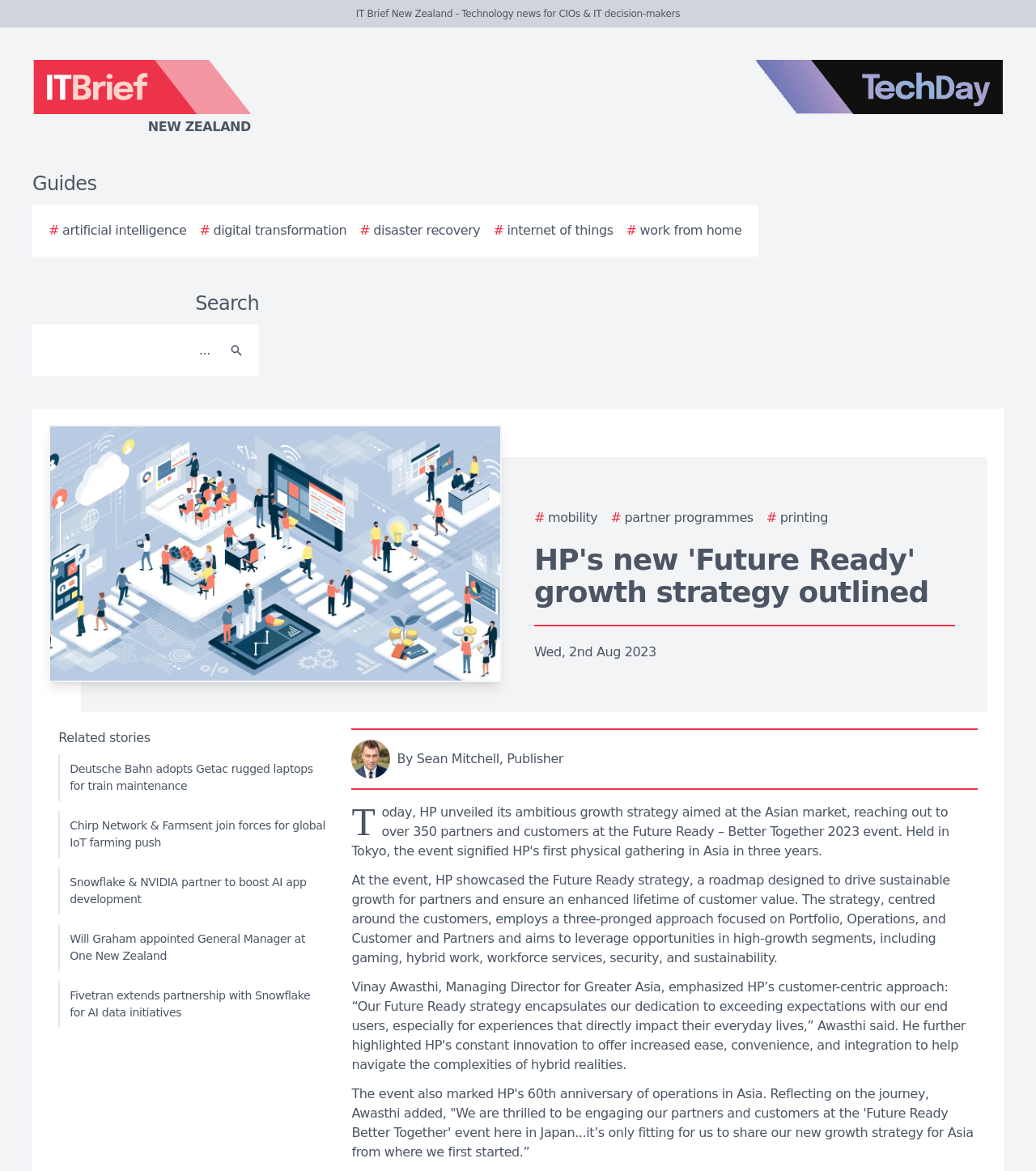What is the date of the article? Analyze the screenshot and reply with just one word or a short phrase.

Wed, 2nd Aug 2023